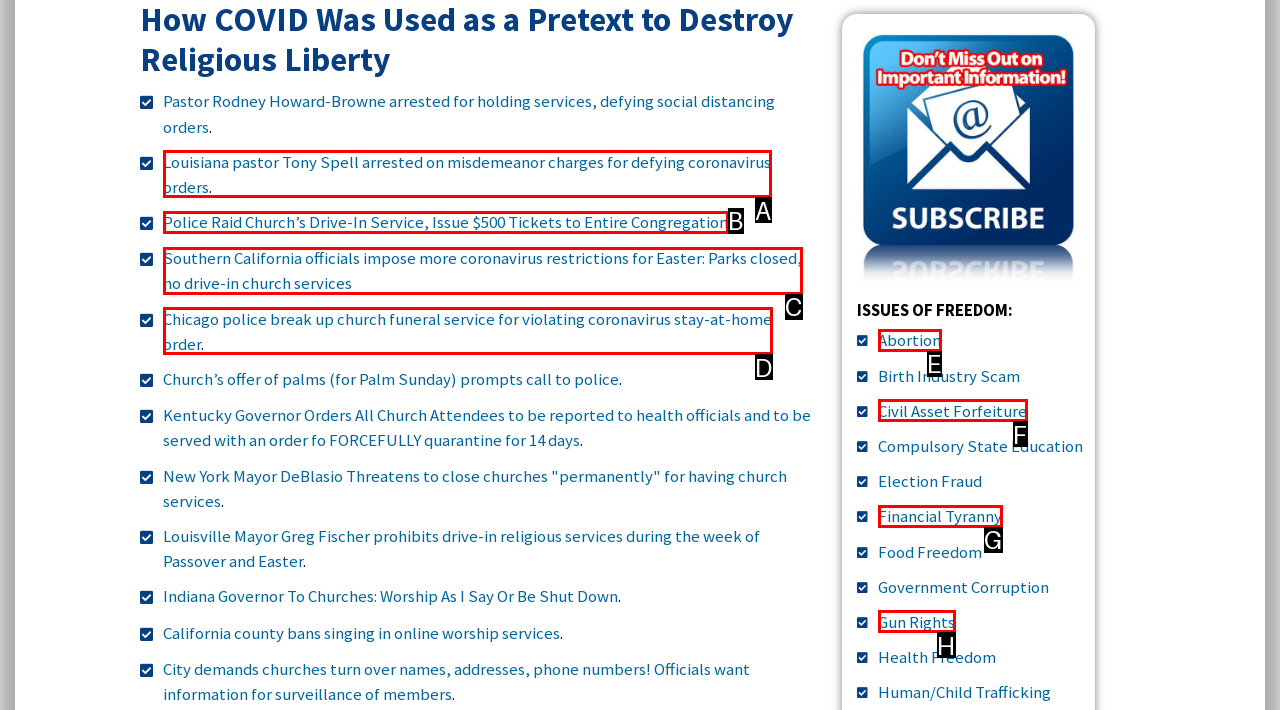What letter corresponds to the UI element described here: Civil Asset Forfeiture
Reply with the letter from the options provided.

F